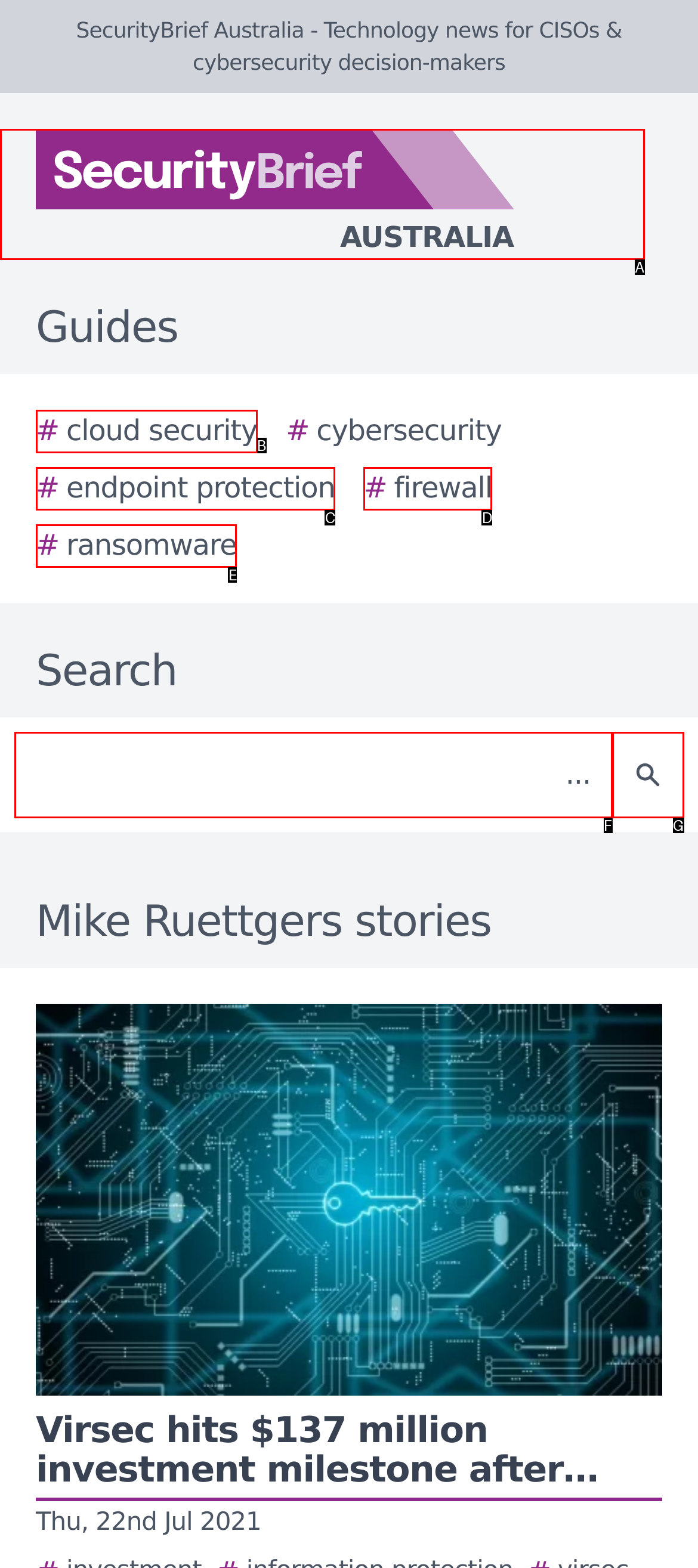Based on the description: Australia, select the HTML element that best fits. Reply with the letter of the correct choice from the options given.

A